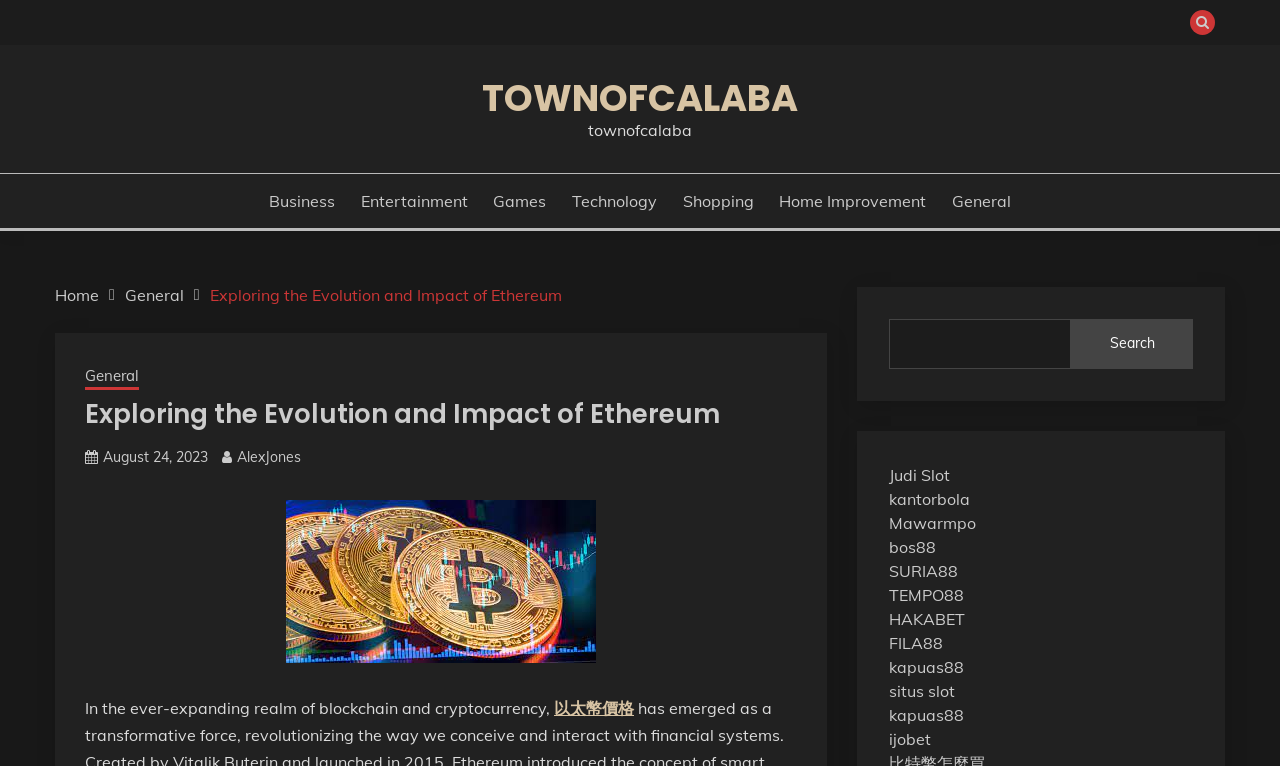Determine the bounding box coordinates of the element's region needed to click to follow the instruction: "Go to the Technology page". Provide these coordinates as four float numbers between 0 and 1, formatted as [left, top, right, bottom].

[0.447, 0.246, 0.513, 0.278]